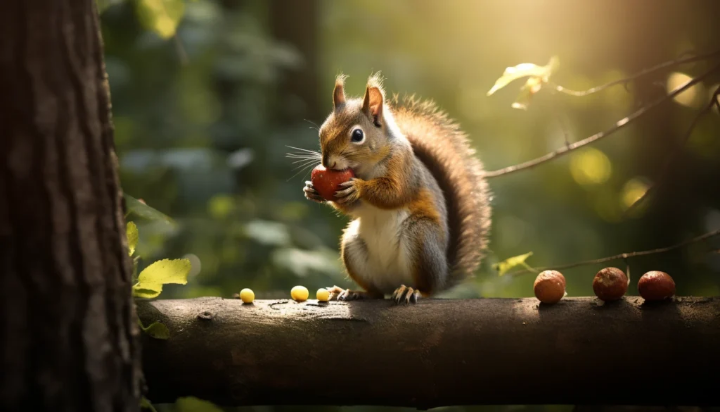What is the color of the sunlight in the scene?
Please respond to the question with a detailed and well-explained answer.

The caption describes the sunlight as gently filtering through the lush green foliage, casting a warm glow on the furry creature, which implies that the sunlight has a warm and comforting quality to it.